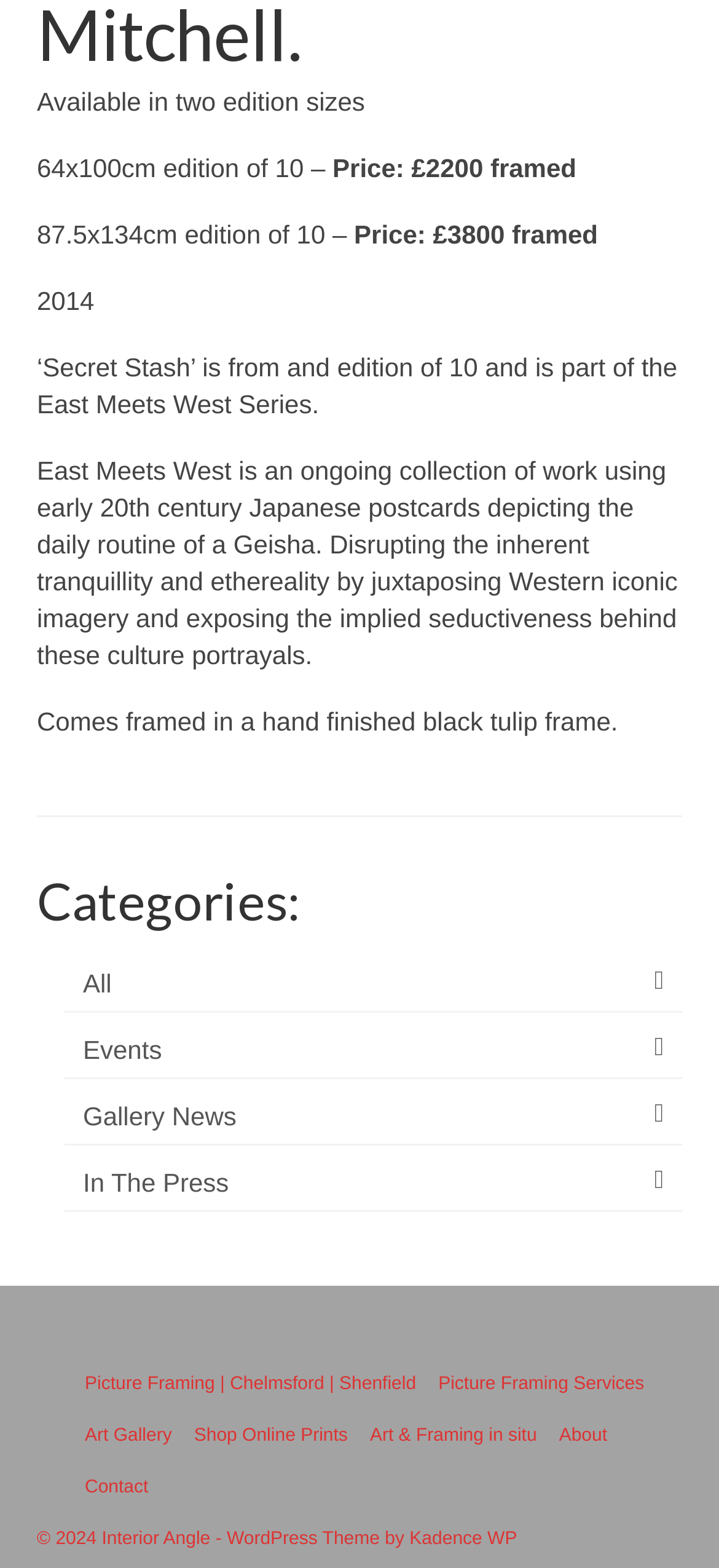What type of frame is used for the artwork?
We need a detailed and meticulous answer to the question.

The type of frame used for the artwork is mentioned in the text 'Comes framed in a hand finished black tulip frame'.